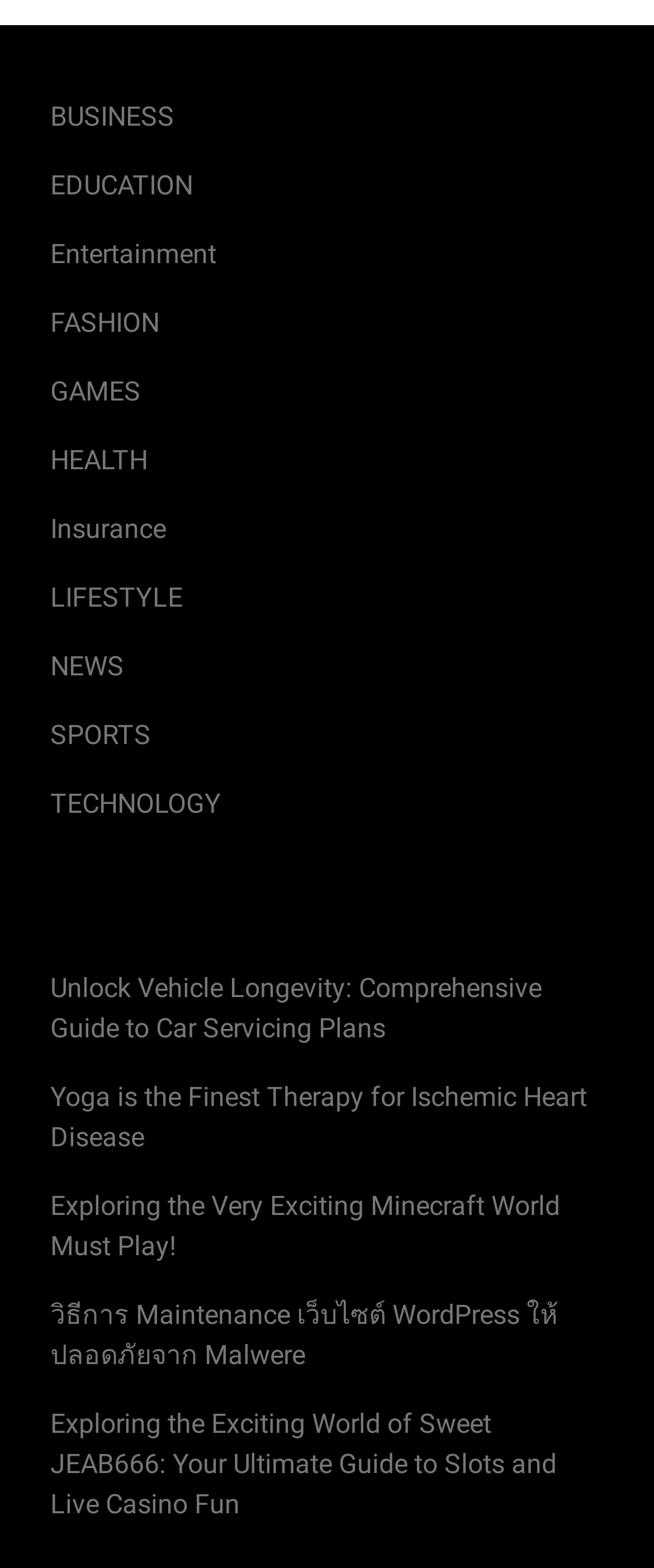Identify the bounding box coordinates of the specific part of the webpage to click to complete this instruction: "Explore the Exciting World of Sweet JEAB666".

[0.077, 0.897, 0.851, 0.969]